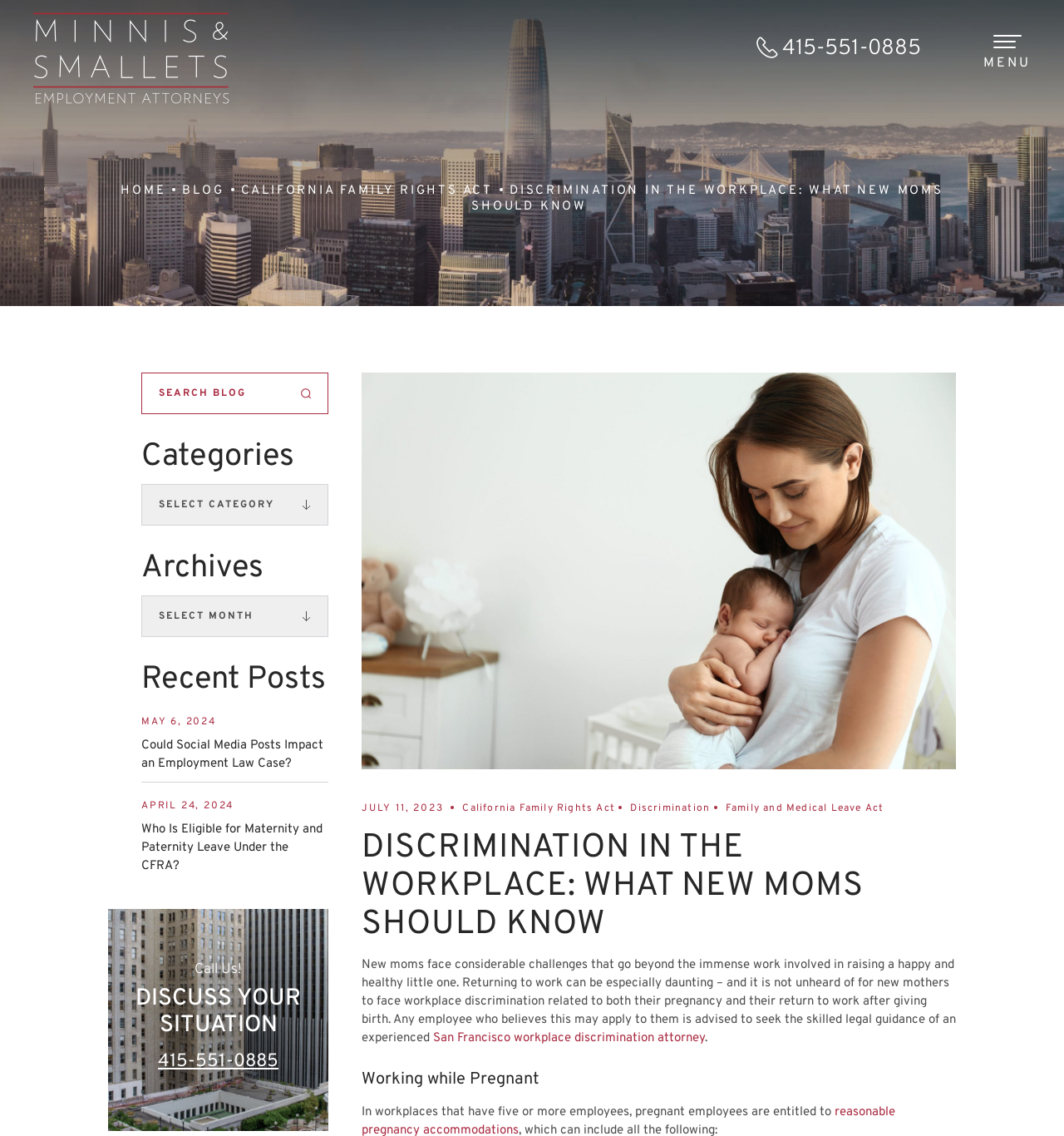Identify and provide the title of the webpage.

DISCRIMINATION IN THE WORKPLACE: WHAT NEW MOMS SHOULD KNOW 